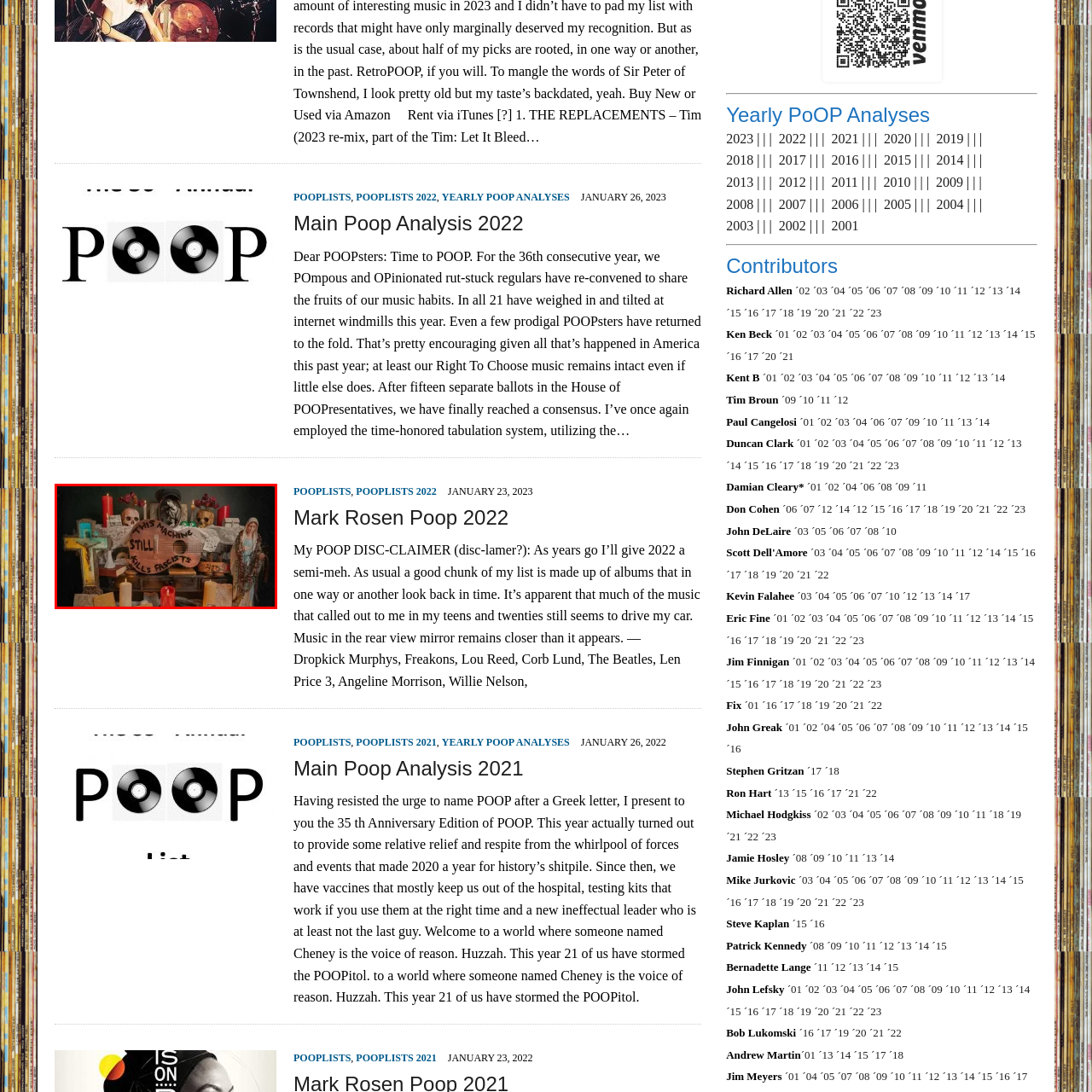Focus on the image enclosed by the red outline and give a short answer: What is the overall message of the composition?

Activism and defiance